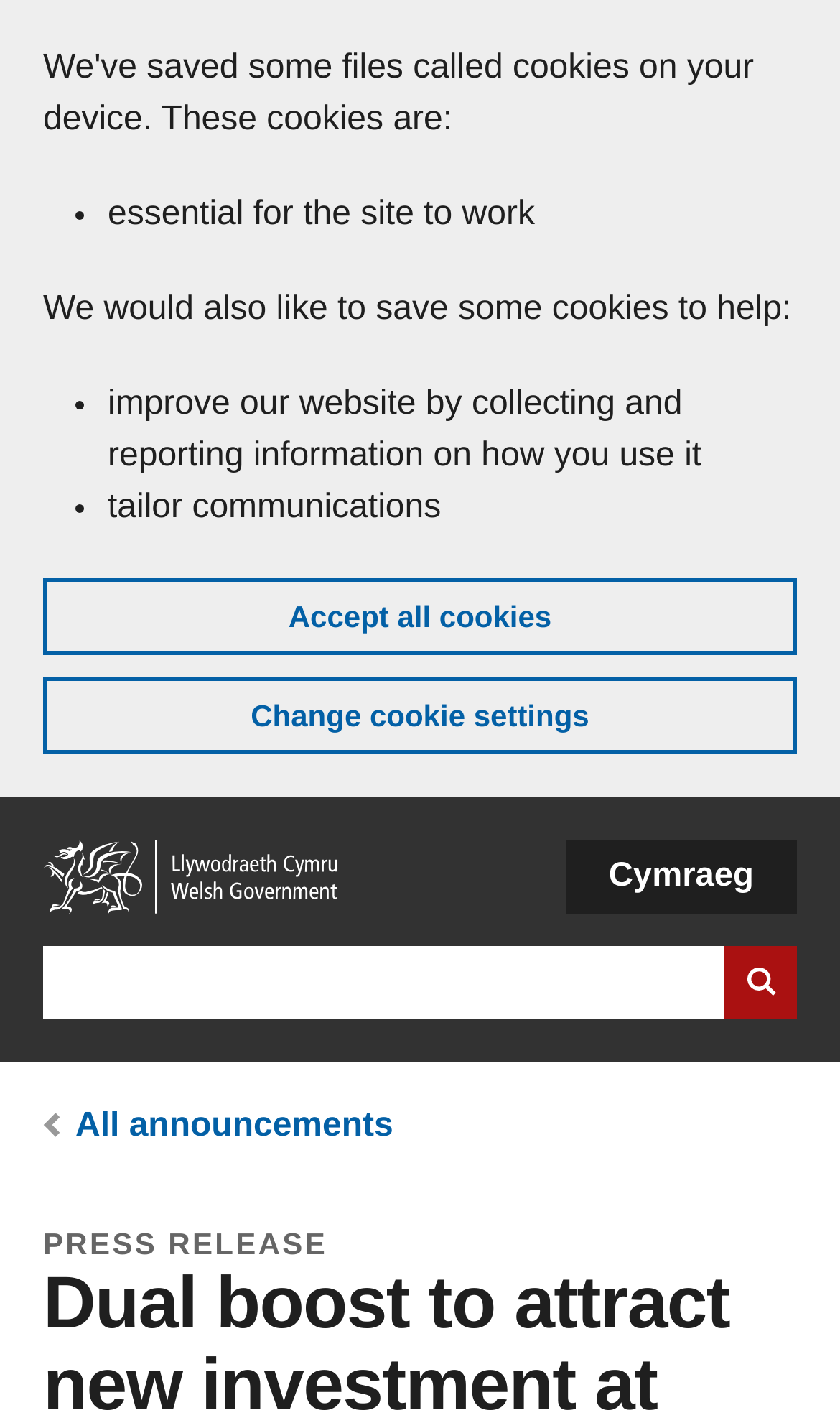Answer the question with a single word or phrase: 
Is the search function available on this webpage?

Yes